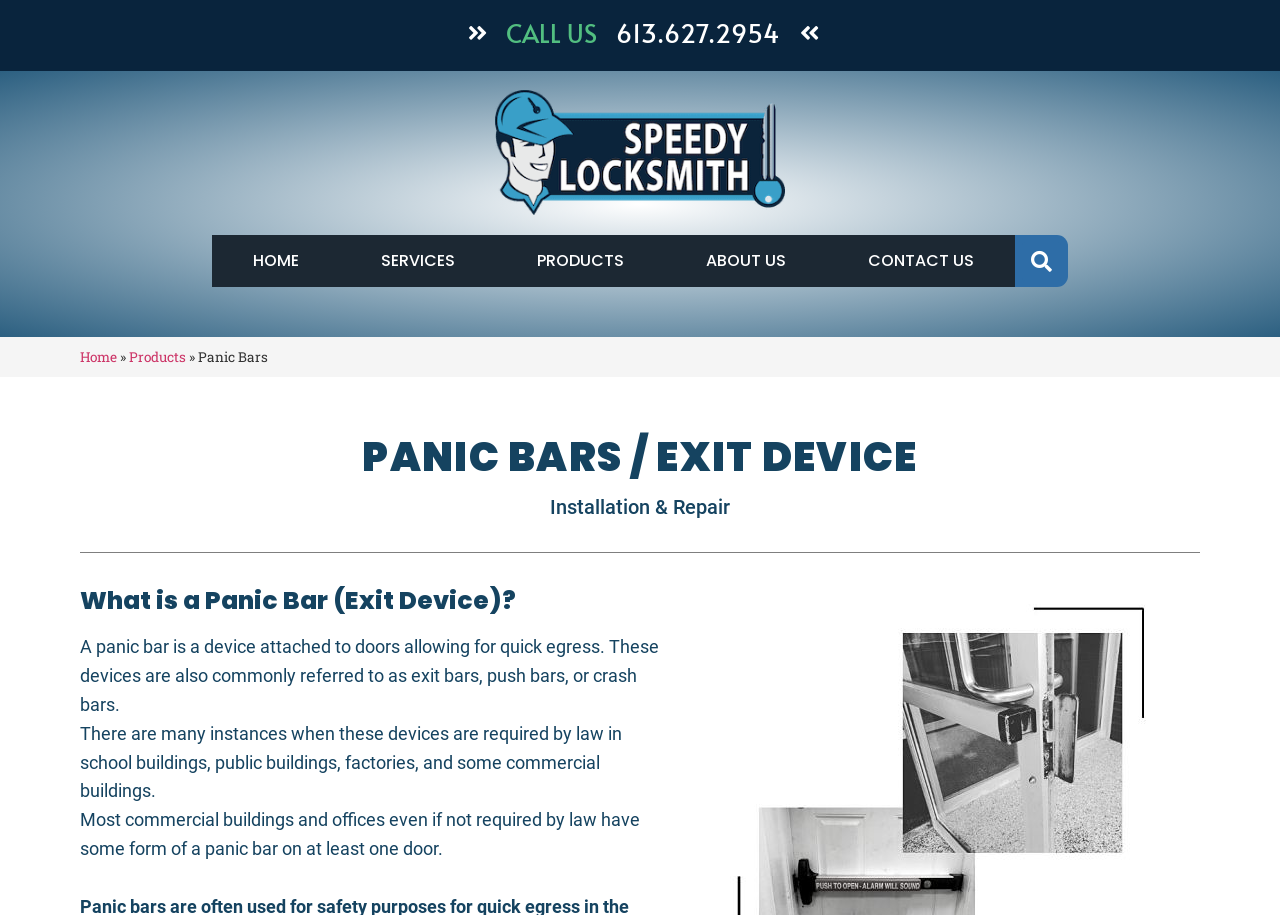Provide the bounding box coordinates in the format (top-left x, top-left y, bottom-right x, bottom-right y). All values are floating point numbers between 0 and 1. Determine the bounding box coordinate of the UI element described as: HOME

[0.166, 0.257, 0.266, 0.314]